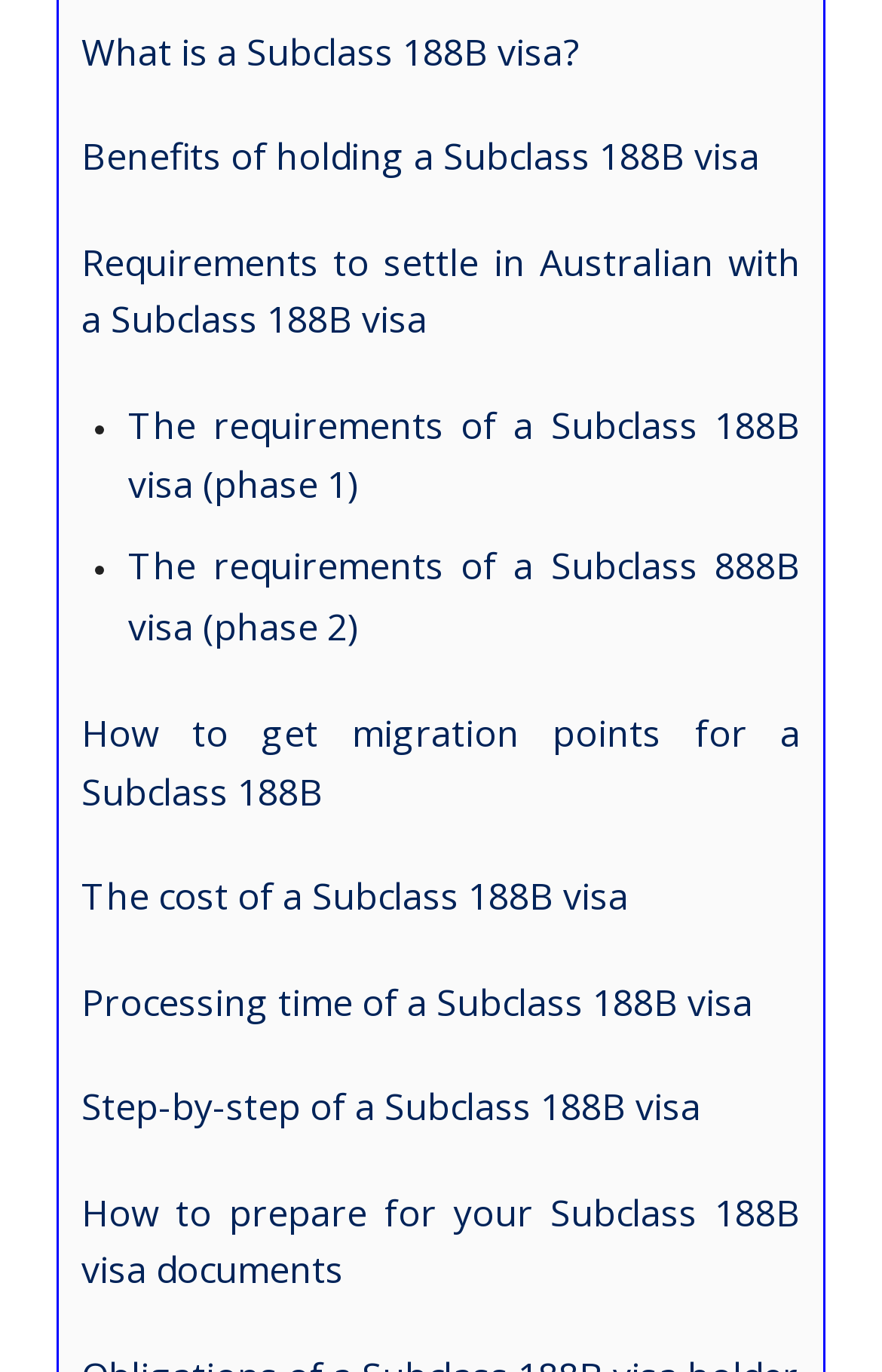Find and indicate the bounding box coordinates of the region you should select to follow the given instruction: "Explore the benefits of holding a Subclass 188B visa".

[0.092, 0.096, 0.862, 0.132]